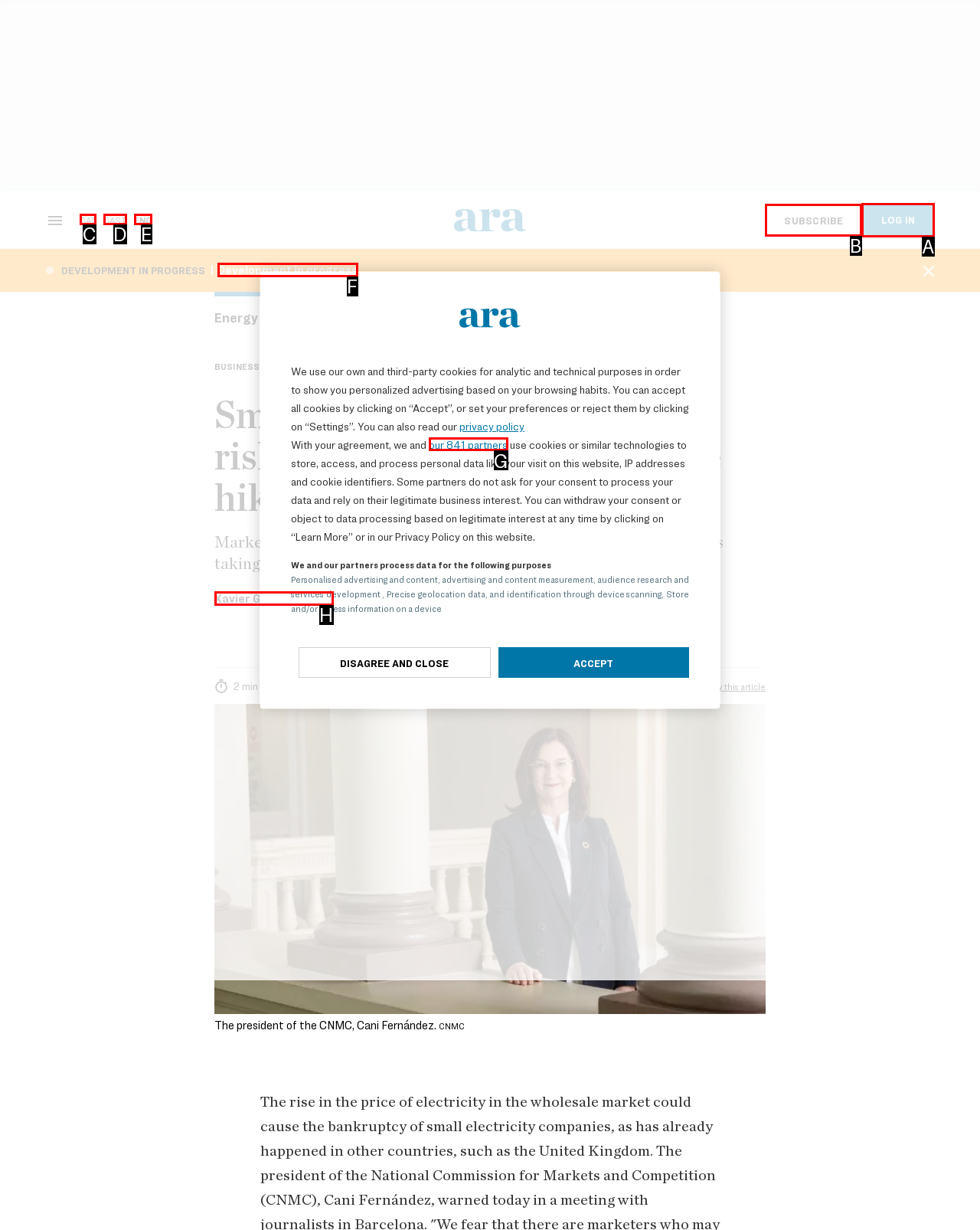Given the task: Search for something, point out the letter of the appropriate UI element from the marked options in the screenshot.

None